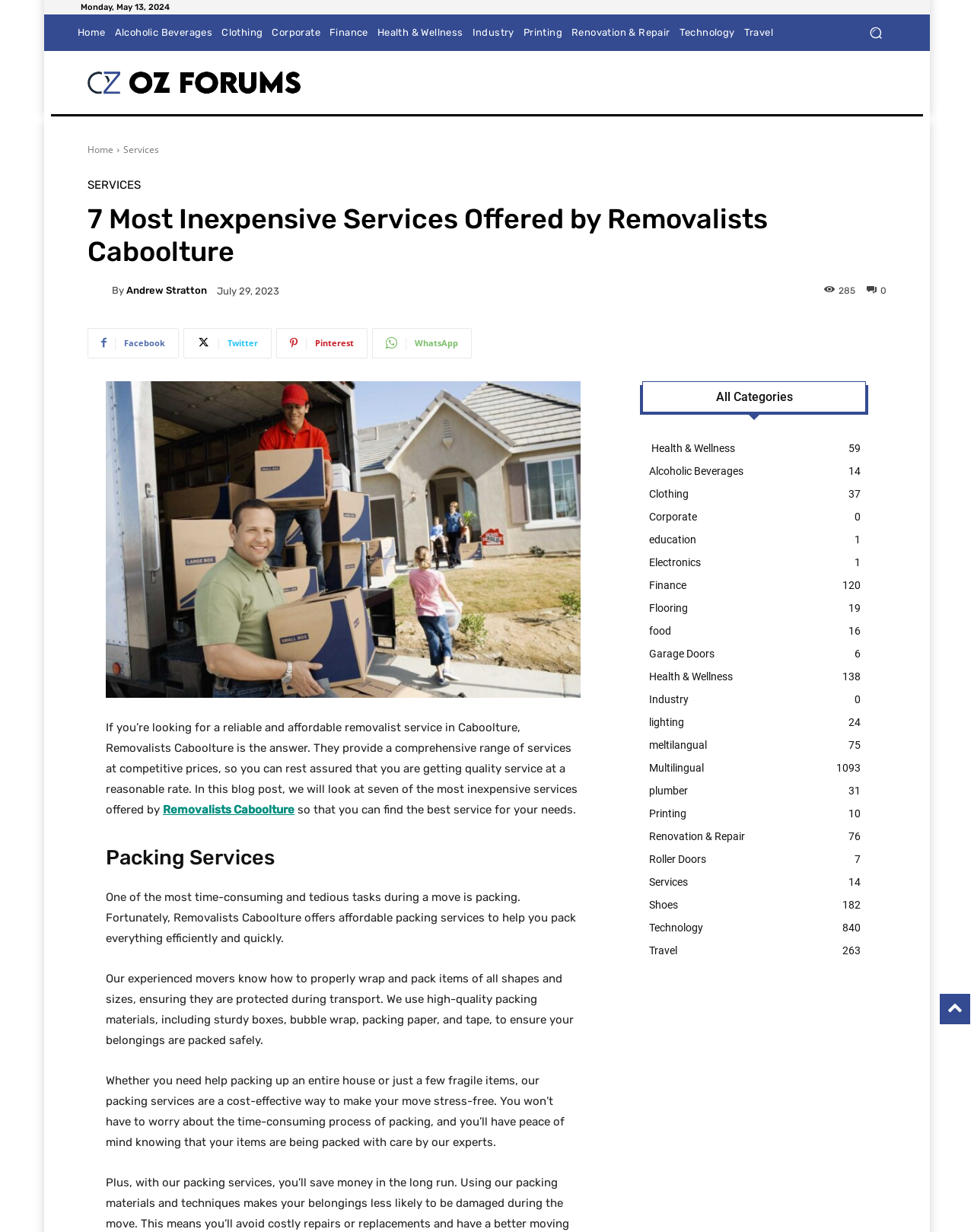Locate the bounding box coordinates of the segment that needs to be clicked to meet this instruction: "Search for something".

[0.881, 0.012, 0.917, 0.041]